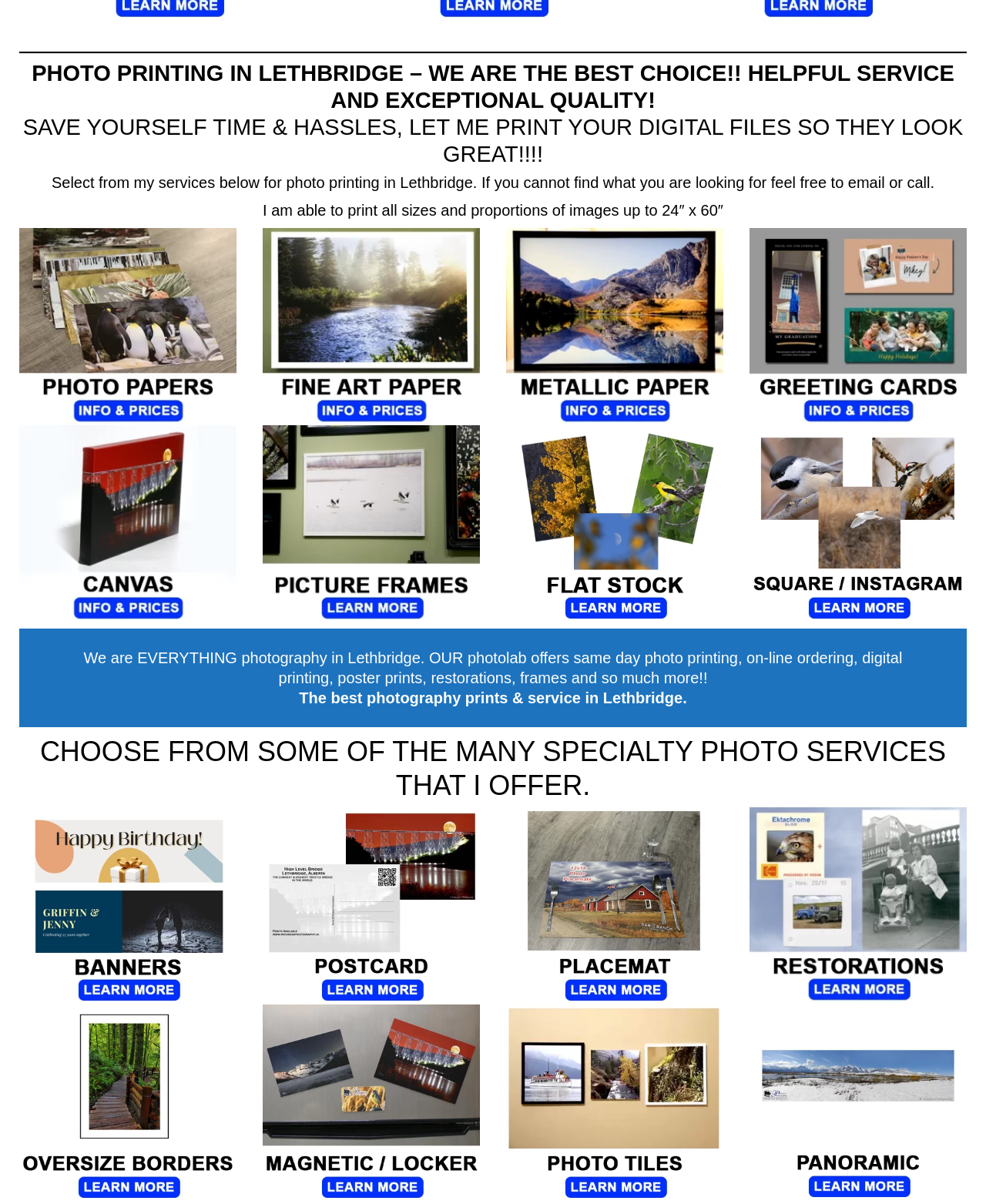Give a short answer using one word or phrase for the question:
What is the largest print size available?

24″ x 60″